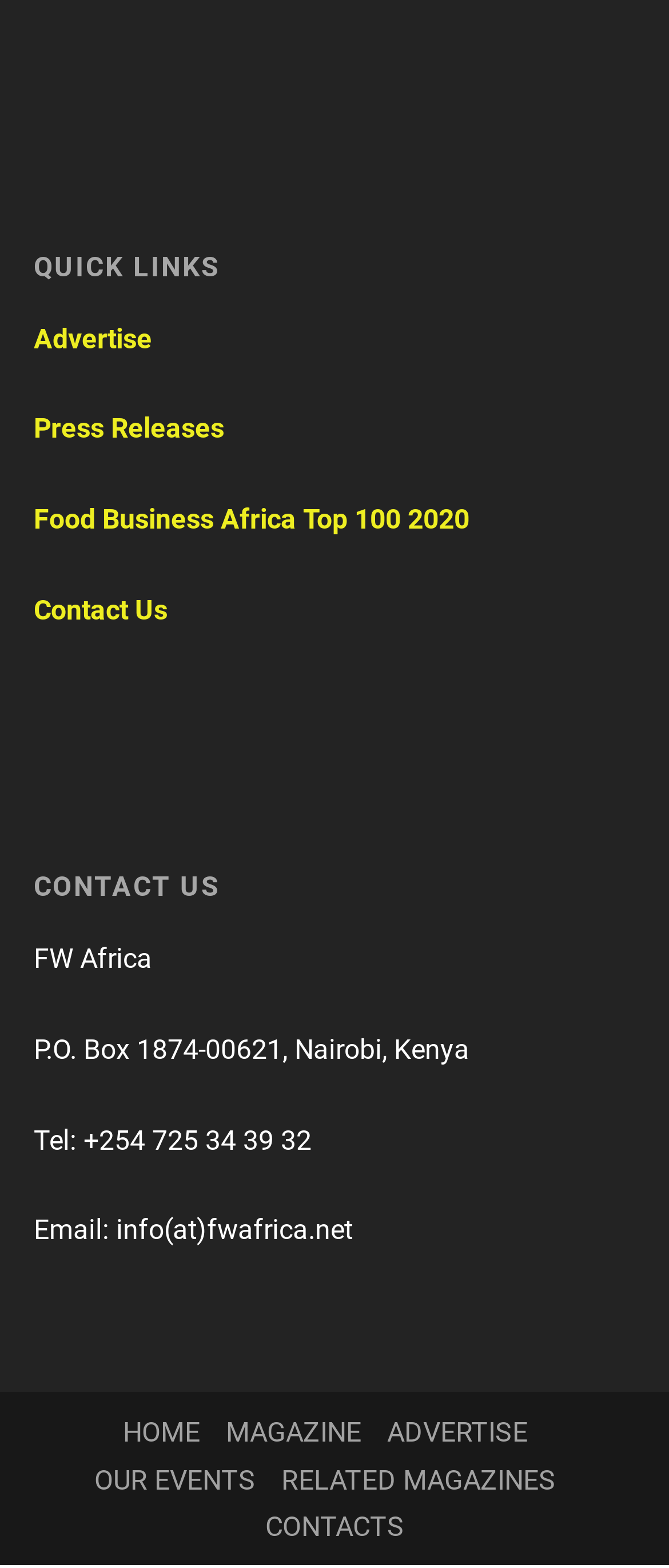Please determine the bounding box coordinates for the element with the description: "CONTACTS".

[0.396, 0.963, 0.604, 0.984]